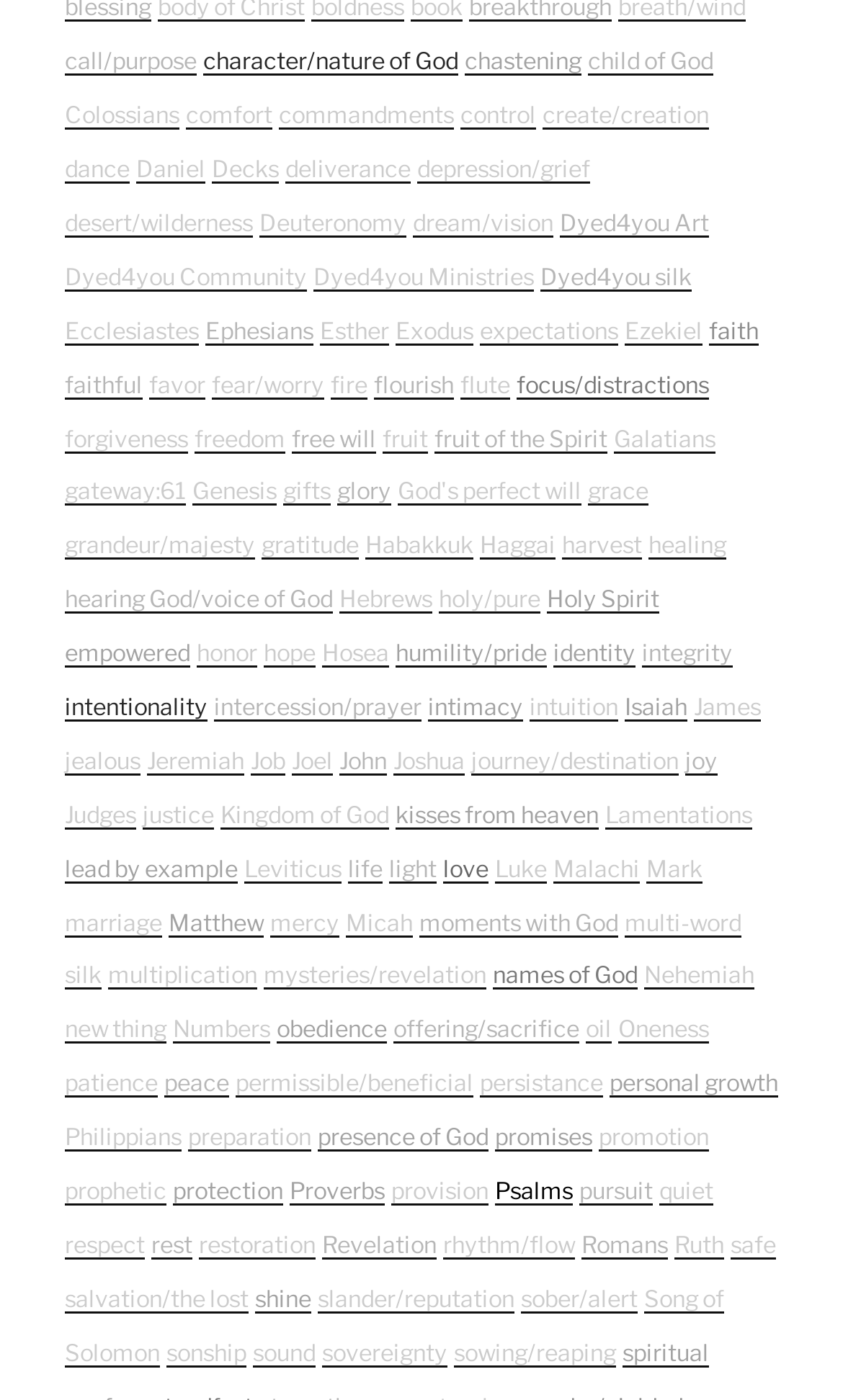How many links are in the second row?
Based on the visual content, answer with a single word or a brief phrase.

9